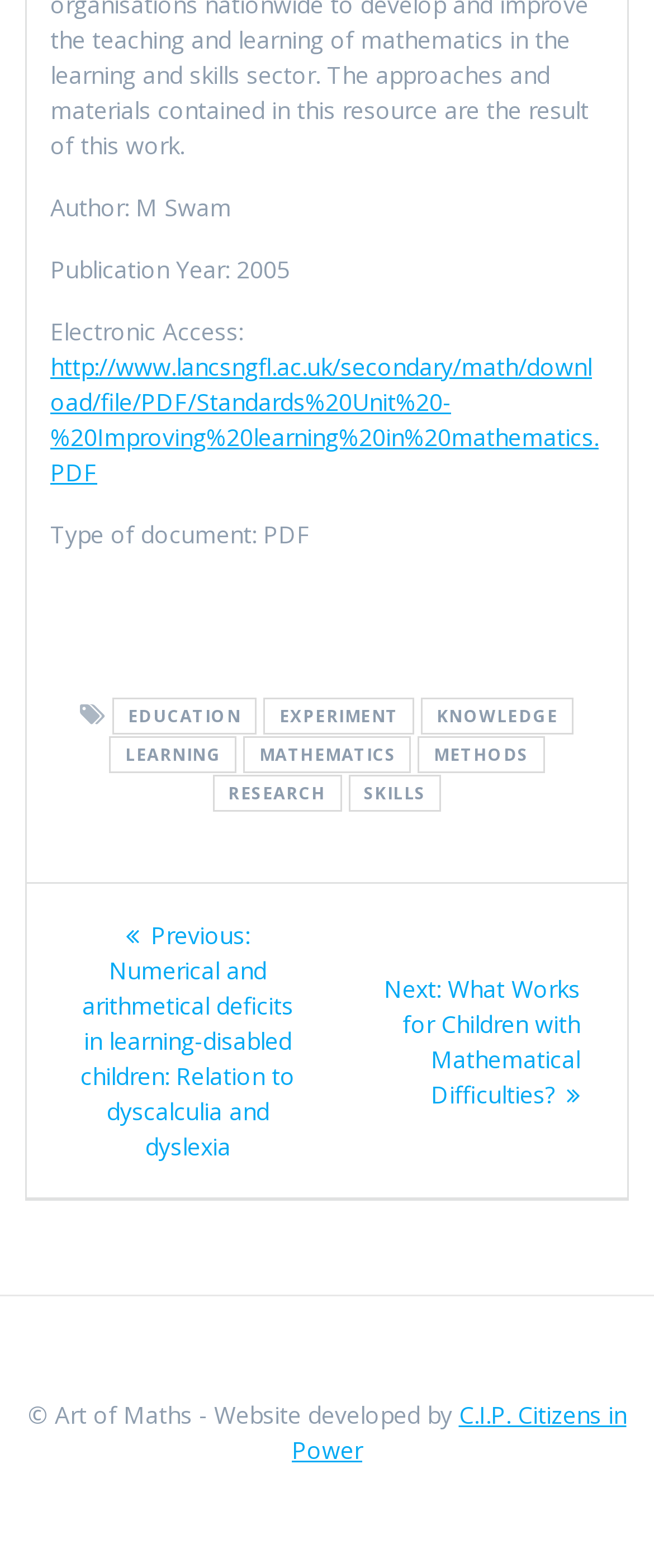Can you find the bounding box coordinates for the element that needs to be clicked to execute this instruction: "Visit the C.I.P. Citizens in Power website"? The coordinates should be given as four float numbers between 0 and 1, i.e., [left, top, right, bottom].

[0.446, 0.892, 0.958, 0.935]